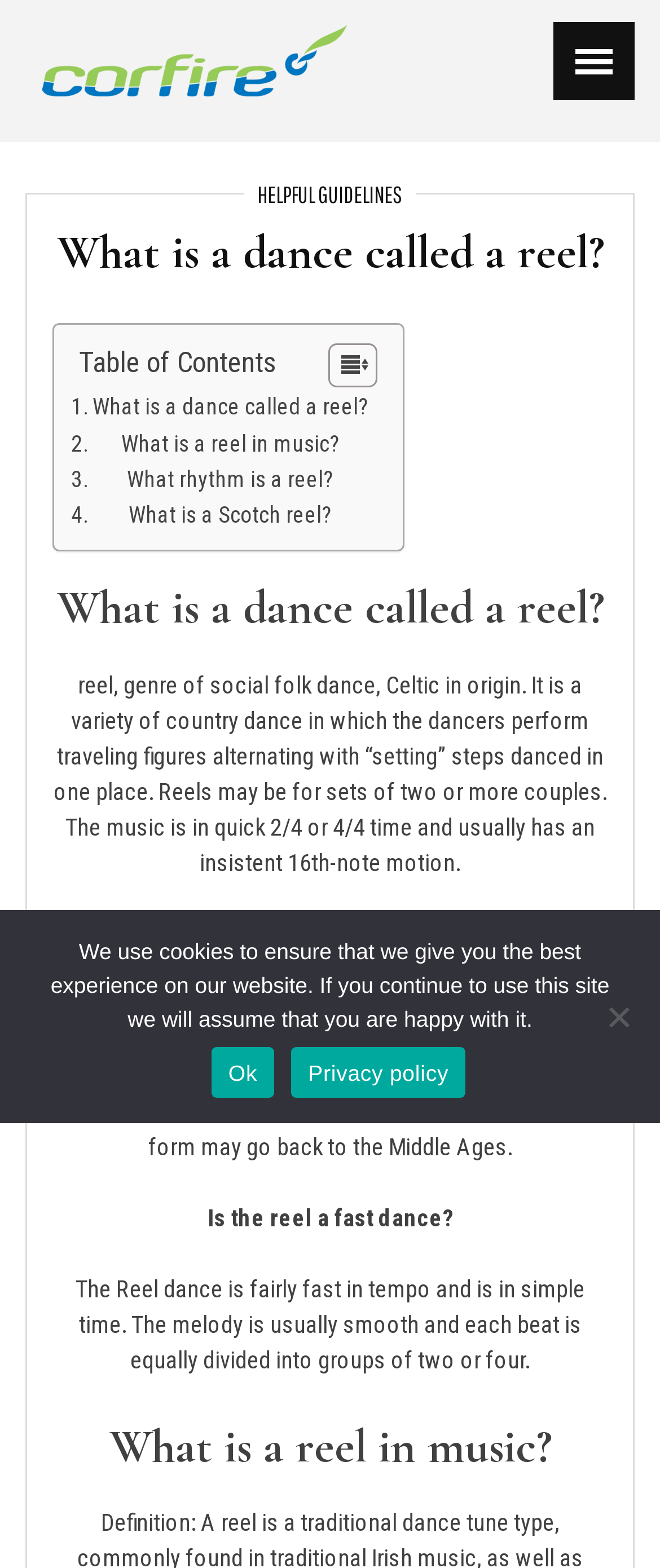Please provide the bounding box coordinates for the element that needs to be clicked to perform the following instruction: "Click on the link What is a dance called a reel?". The coordinates should be given as four float numbers between 0 and 1, i.e., [left, top, right, bottom].

[0.14, 0.252, 0.558, 0.268]